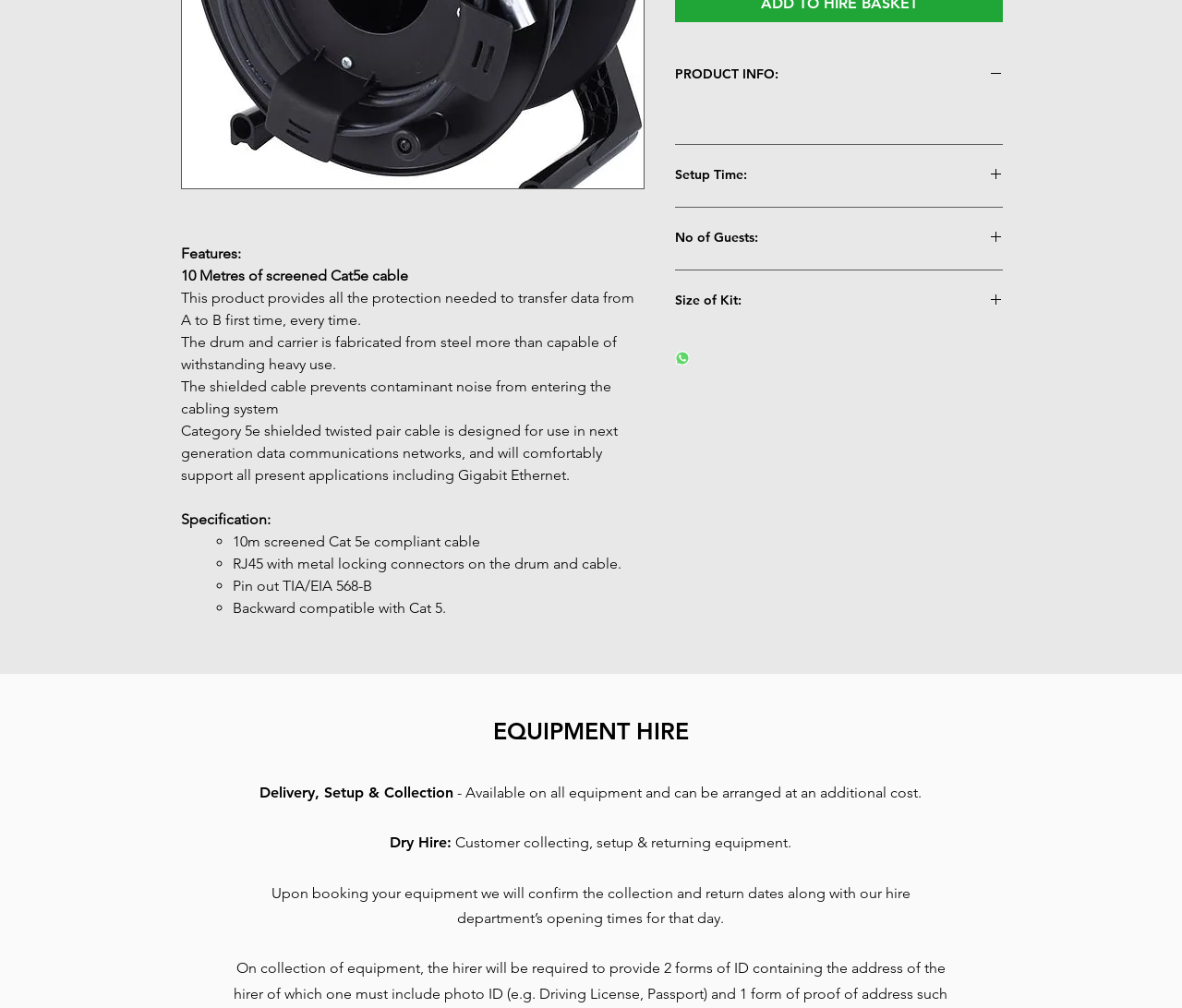Locate the UI element described by Size of Kit: in the provided webpage screenshot. Return the bounding box coordinates in the format (top-left x, top-left y, bottom-right x, bottom-right y), ensuring all values are between 0 and 1.

[0.571, 0.29, 0.848, 0.307]